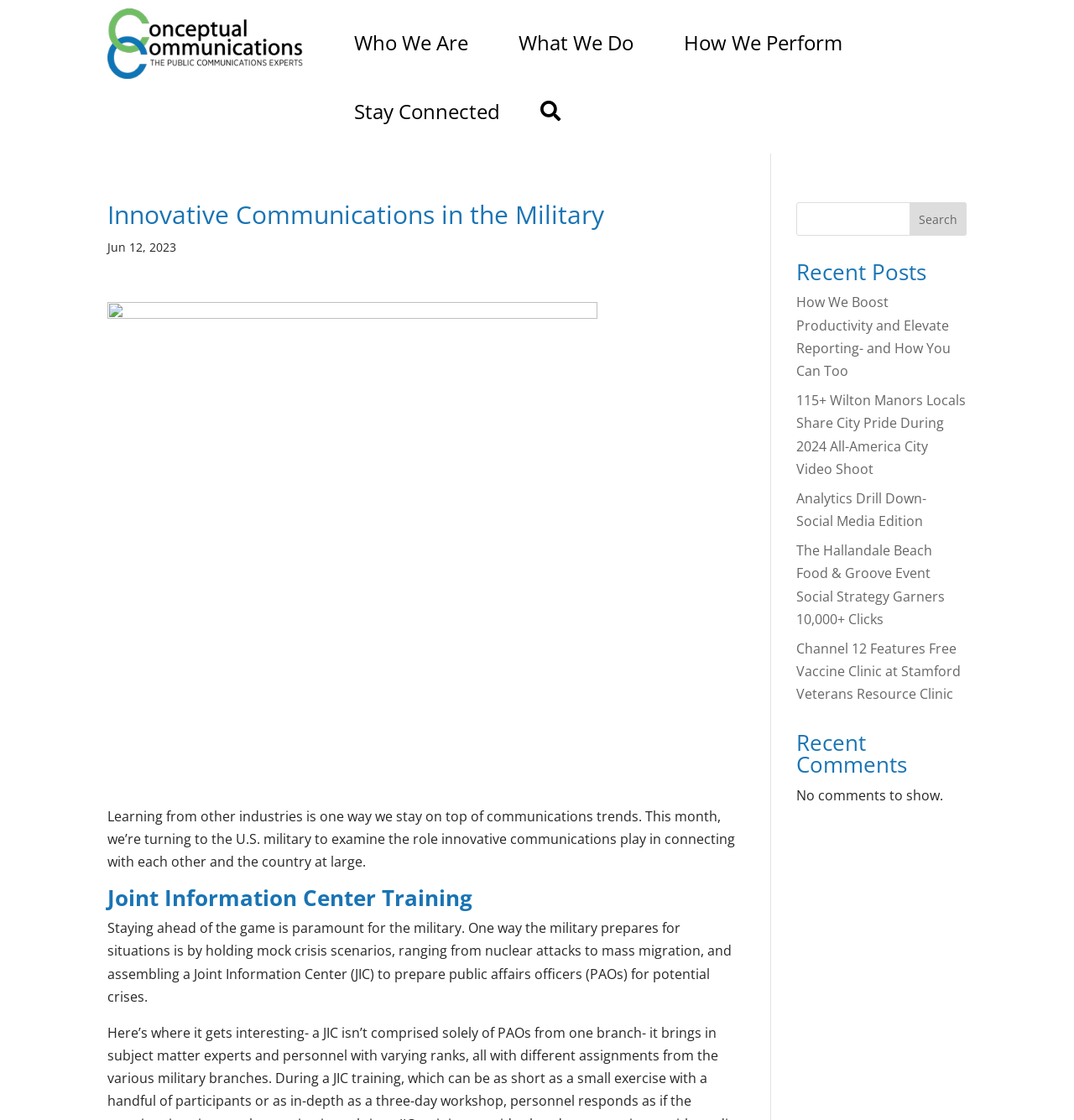Given the description "Search", provide the bounding box coordinates of the corresponding UI element.

[0.847, 0.181, 0.9, 0.211]